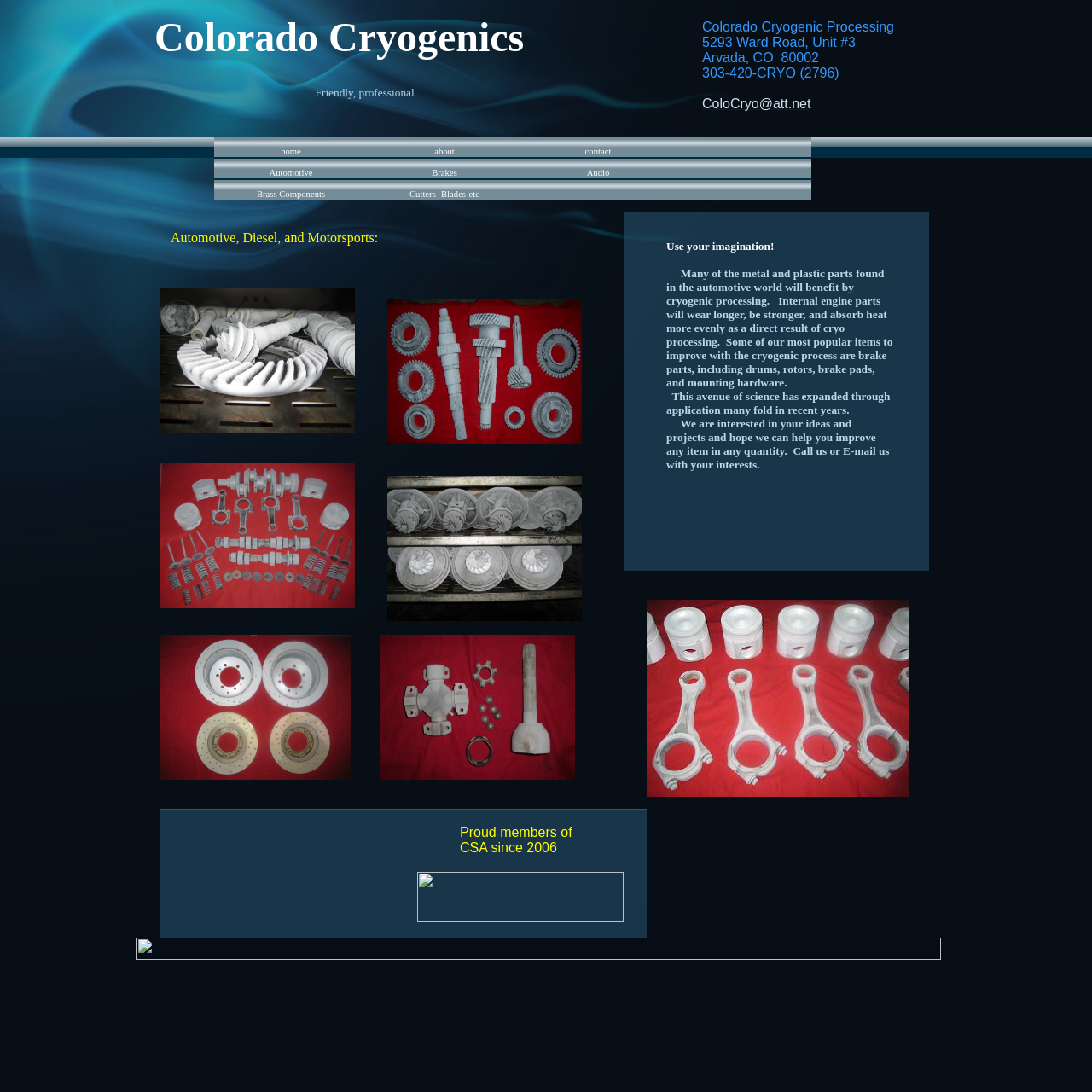Please look at the image and answer the question with a detailed explanation: What is the phone number of the company?

I found the phone number in the StaticText element with bounding box coordinates [0.643, 0.06, 0.769, 0.073].